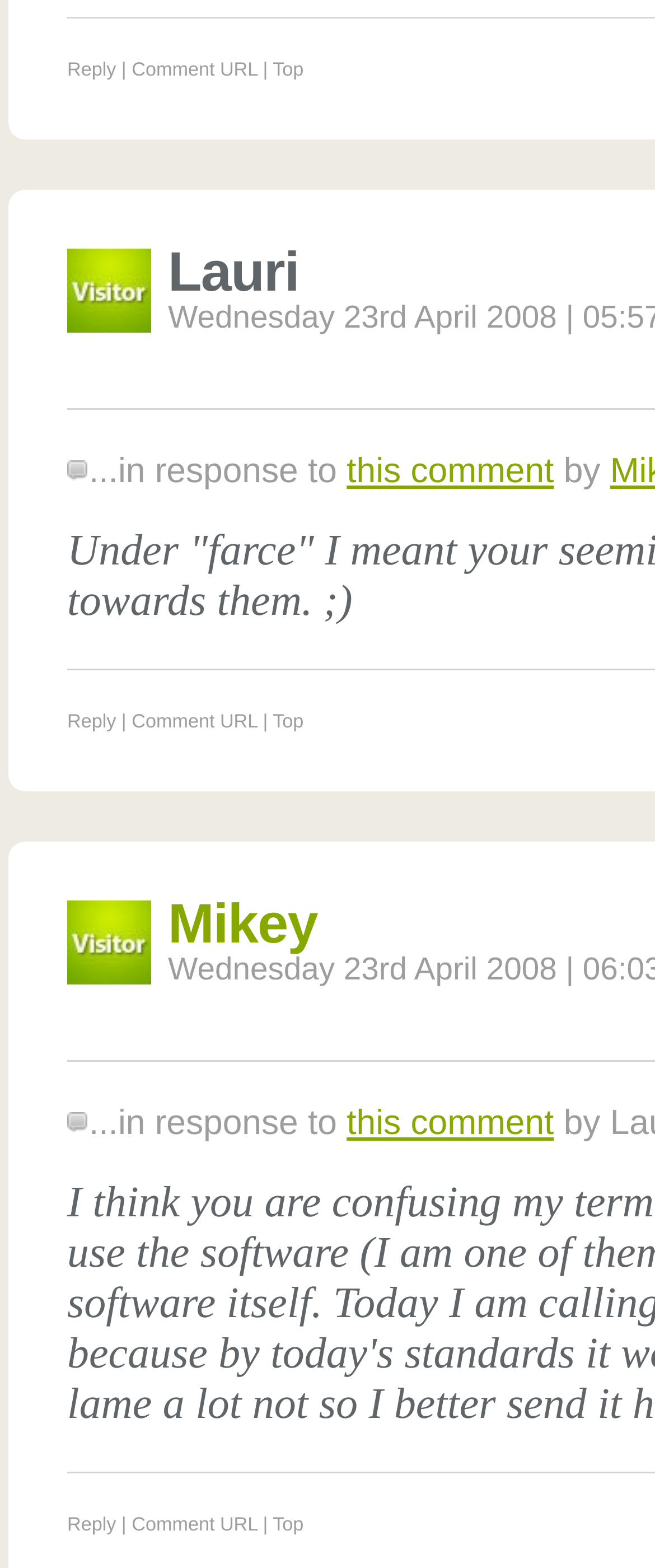What is the image above the 'Mikey' link?
Using the details from the image, give an elaborate explanation to answer the question.

I found the 'Mikey' link at [0.256, 0.57, 0.485, 0.609]. Above this link, I found an image element with the description 'Not a Member!' at [0.103, 0.574, 0.231, 0.627]. Therefore, the answer is 'Not a Member!'.